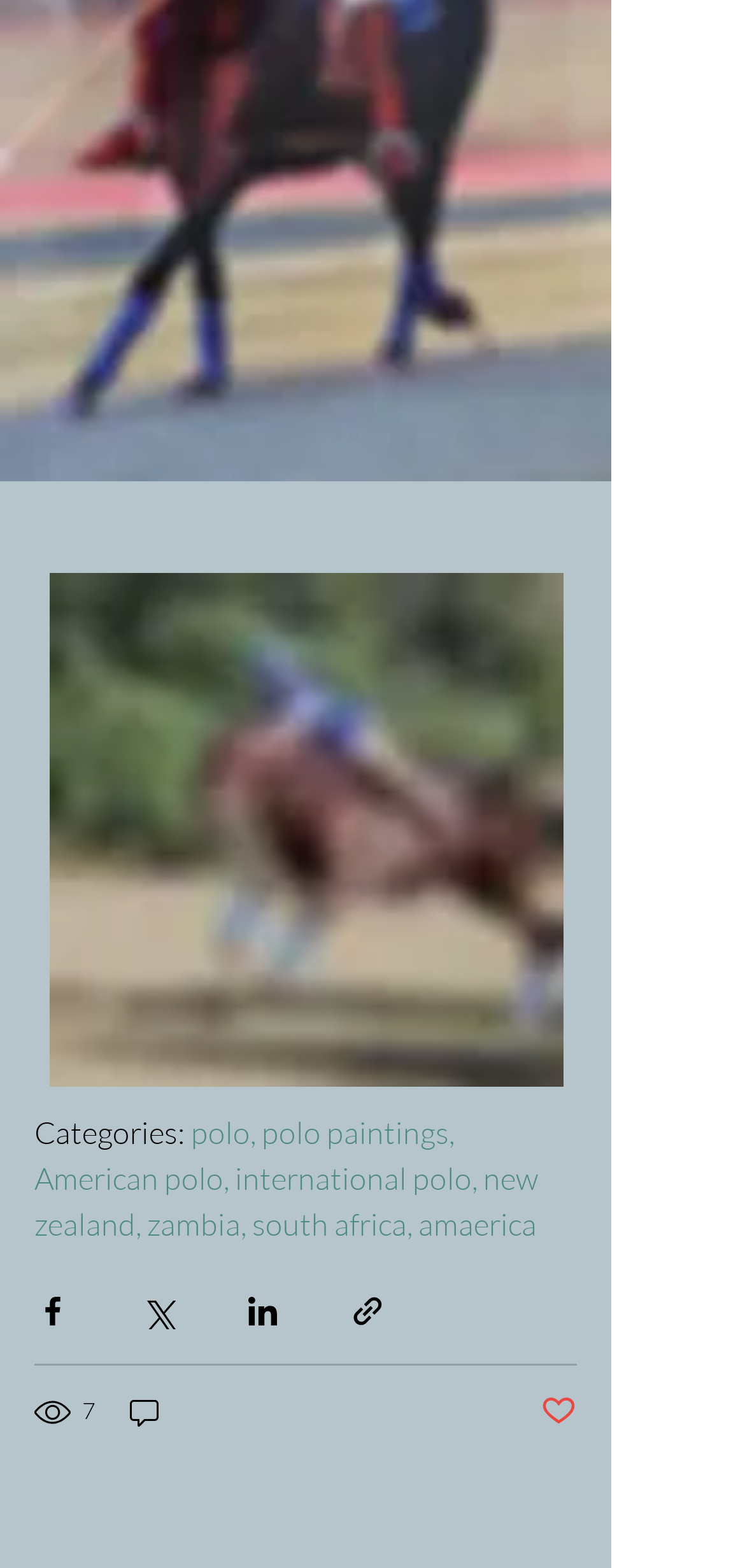Find the bounding box coordinates of the clickable area required to complete the following action: "View the number of views".

[0.046, 0.888, 0.133, 0.913]